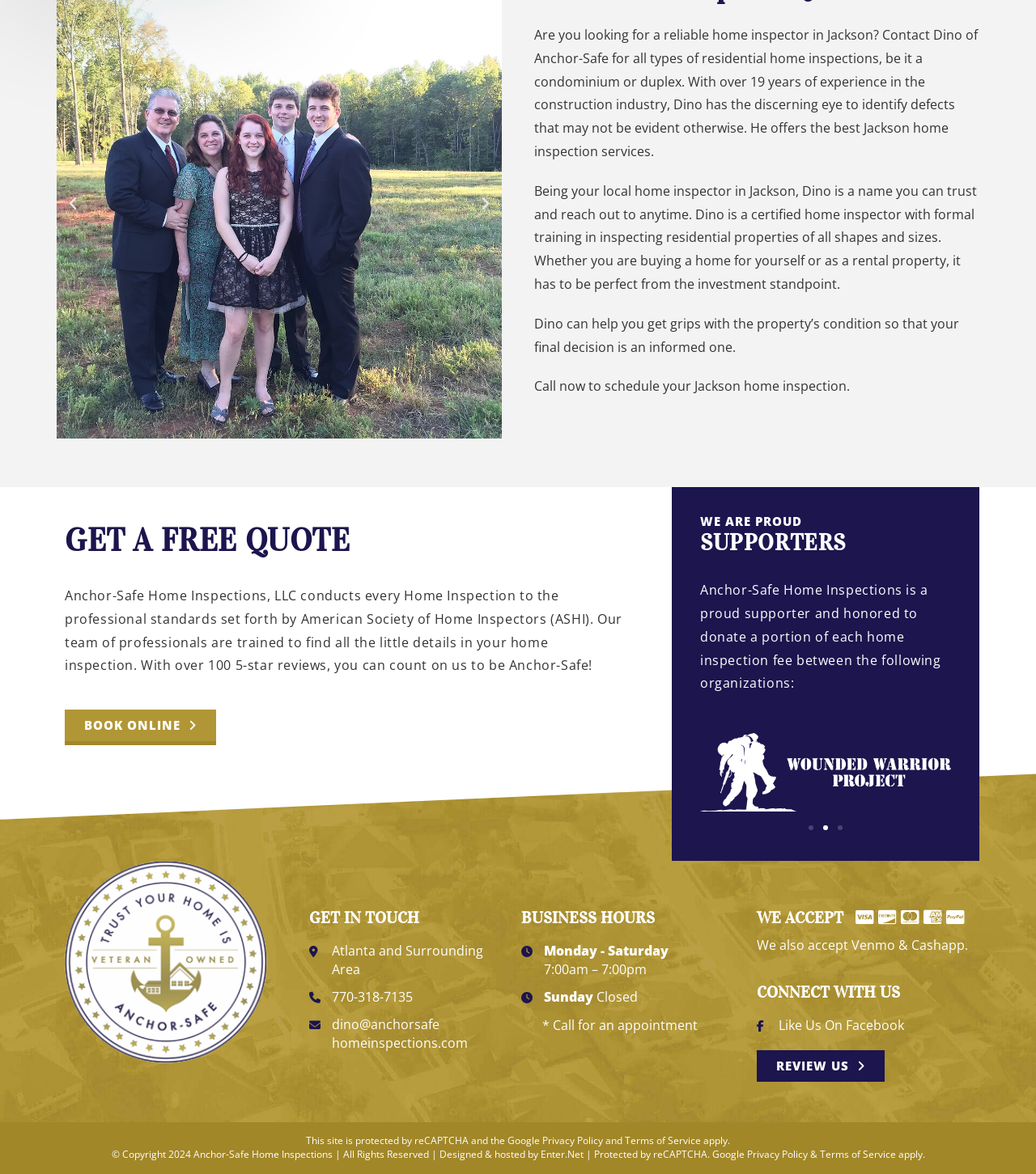Respond to the question below with a single word or phrase:
What is the phone number to schedule a home inspection?

770-318-7135